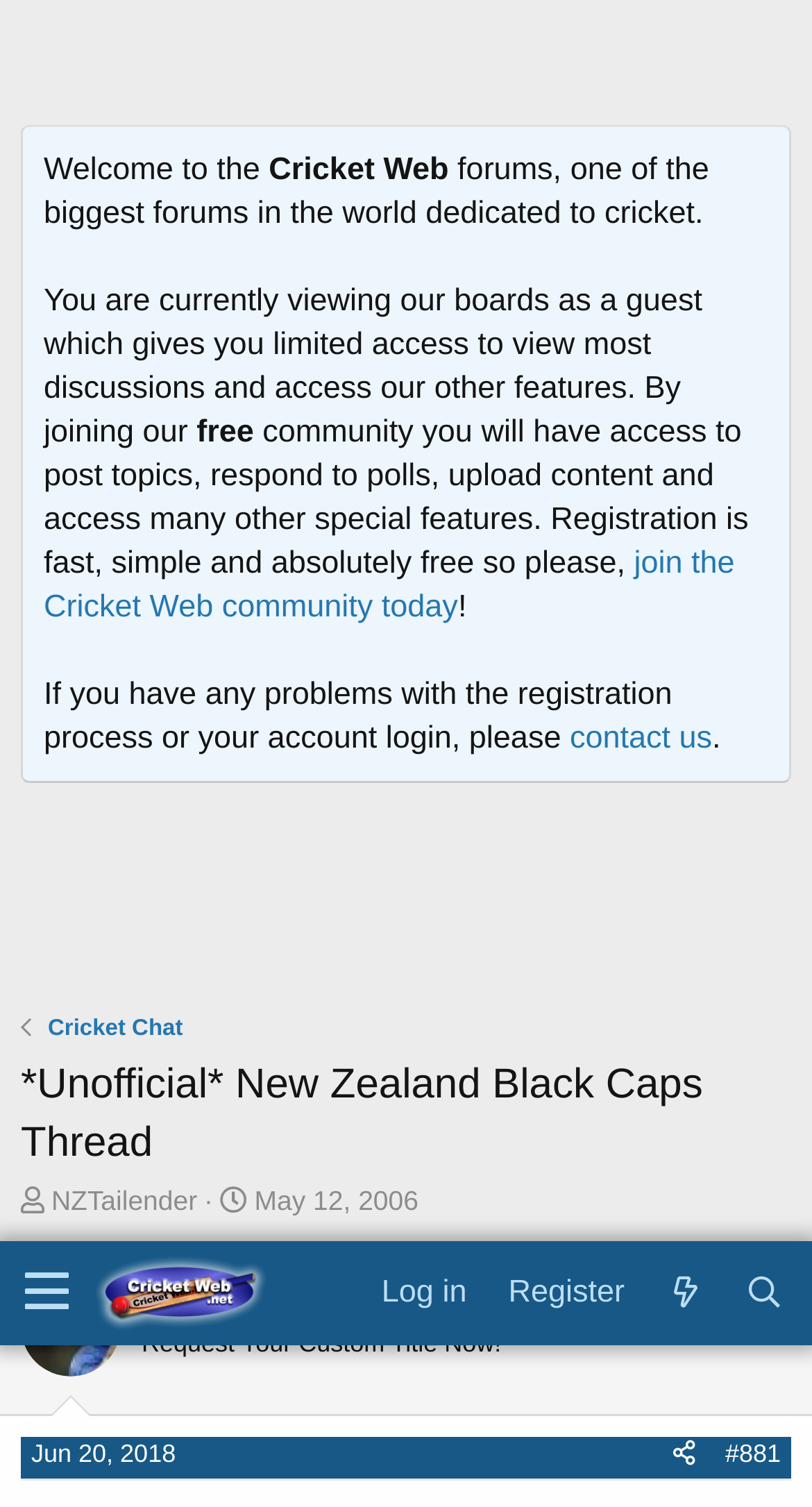Provide a brief response to the question using a single word or phrase: 
How many links are in the third article?

2